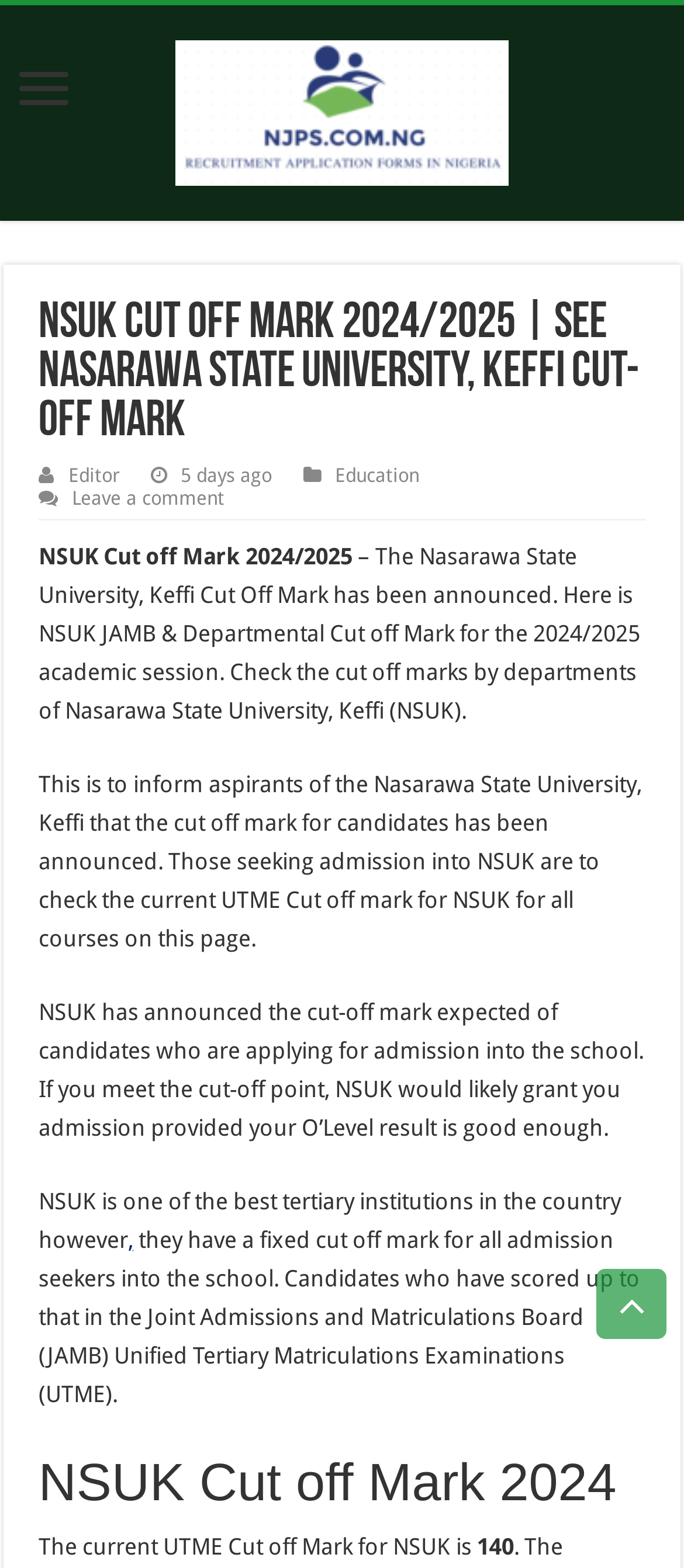Provide the bounding box coordinates for the UI element that is described by this text: "NJPS.COM.NG". The coordinates should be in the form of four float numbers between 0 and 1: [left, top, right, bottom].

[0.256, 0.042, 0.744, 0.096]